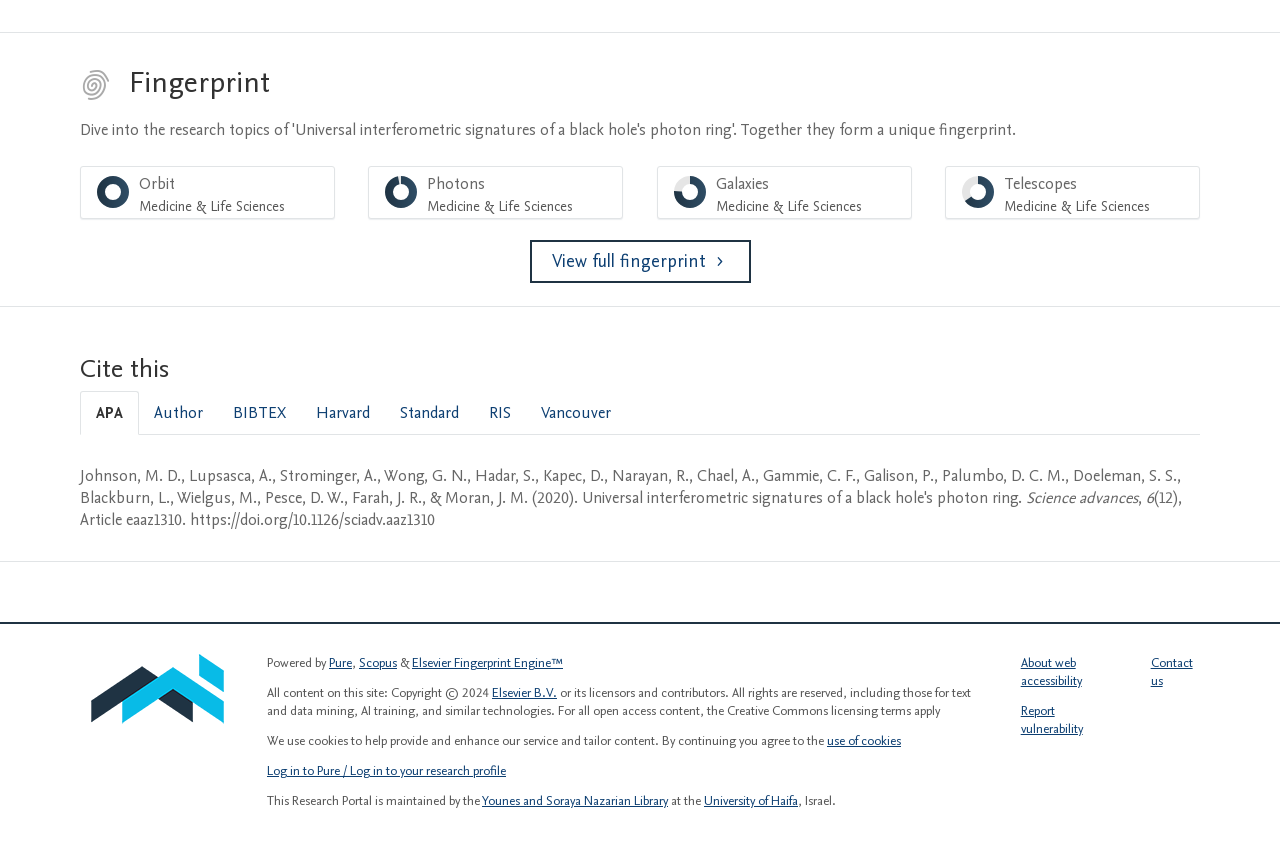Please identify the bounding box coordinates of the clickable area that will fulfill the following instruction: "Search for something". The coordinates should be in the format of four float numbers between 0 and 1, i.e., [left, top, right, bottom].

None